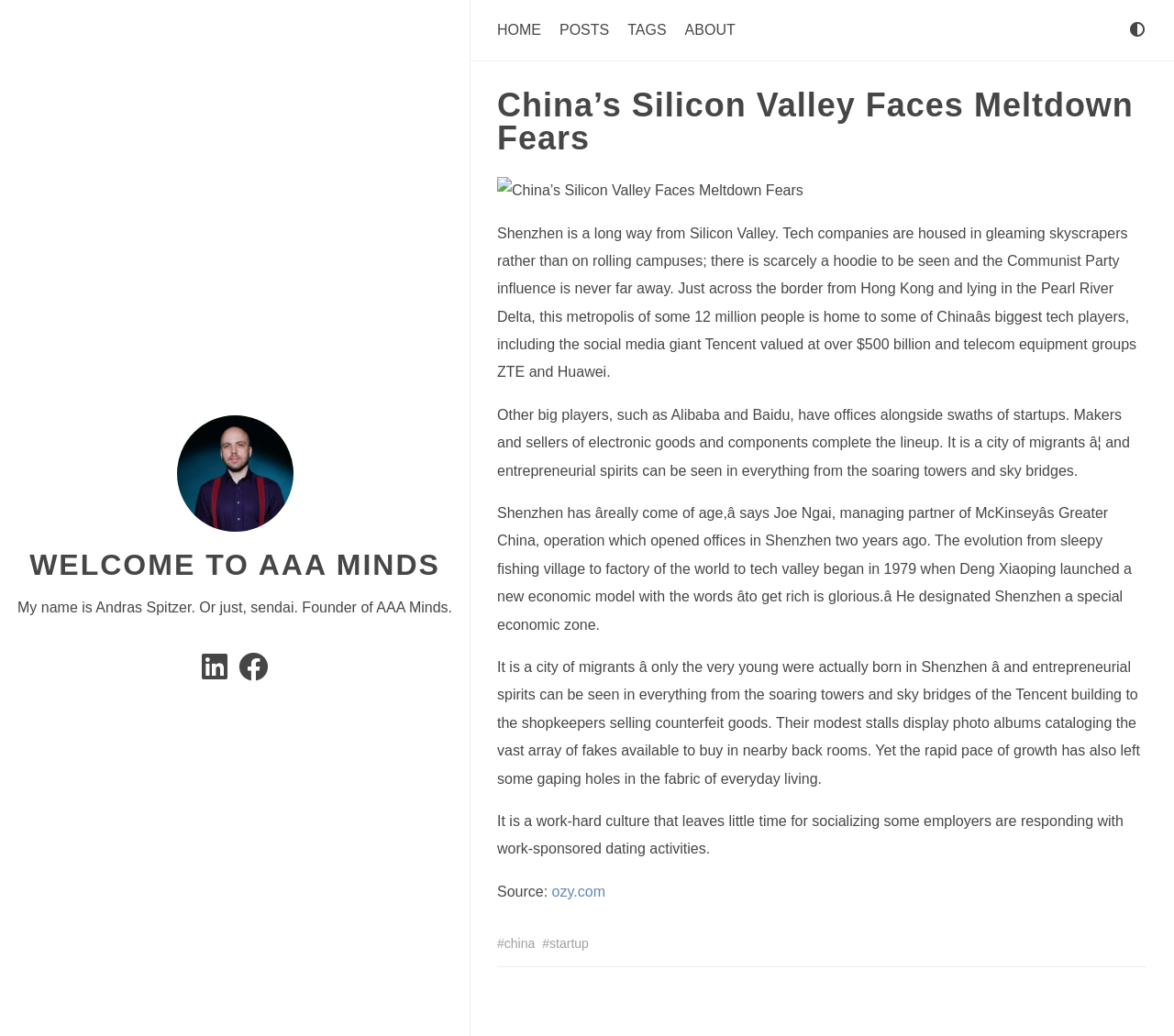Please find the top heading of the webpage and generate its text.

China’s Silicon Valley Faces Meltdown Fears